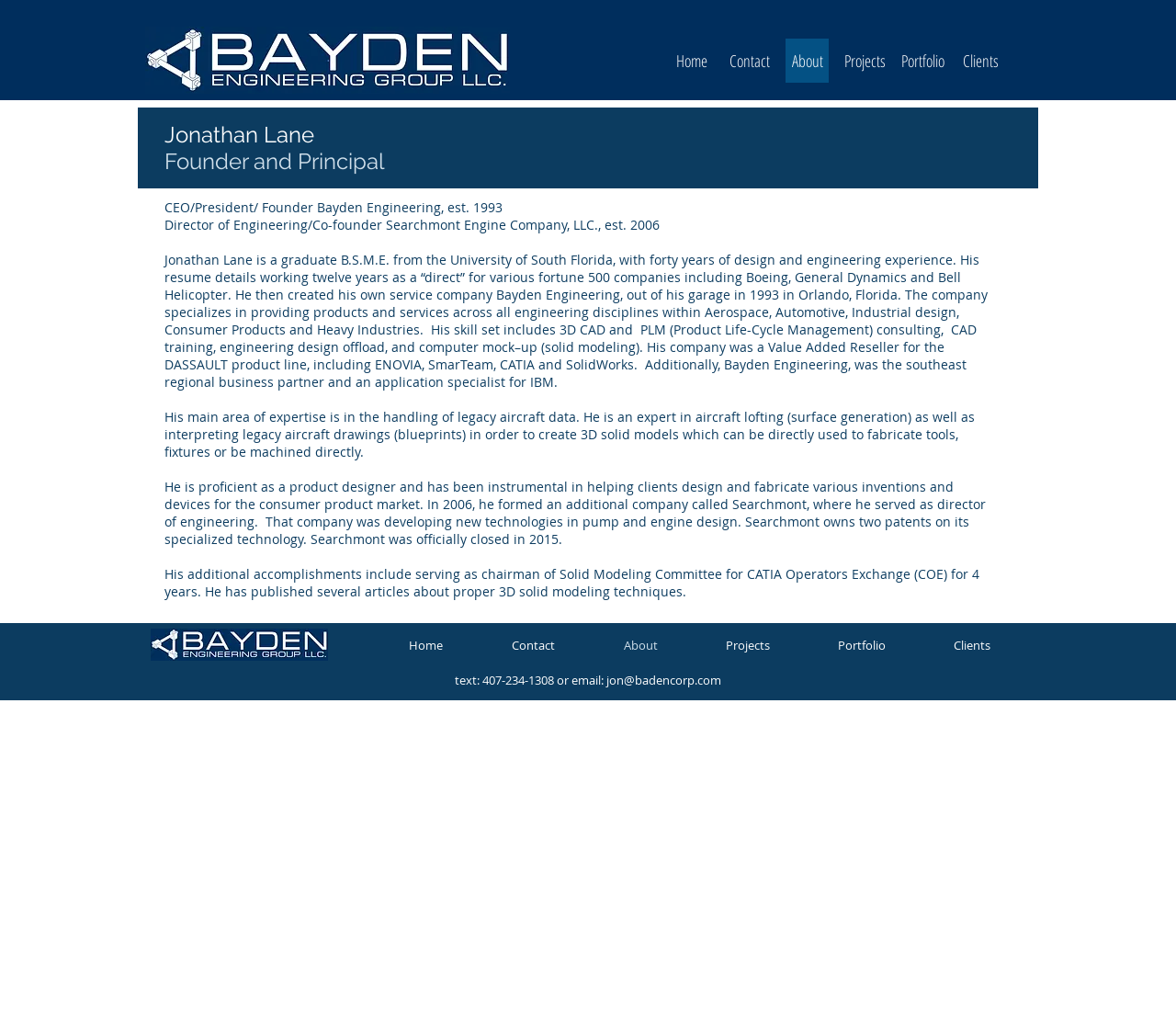What industry does Bayden Engineering specialize in? Look at the image and give a one-word or short phrase answer.

Aerospace